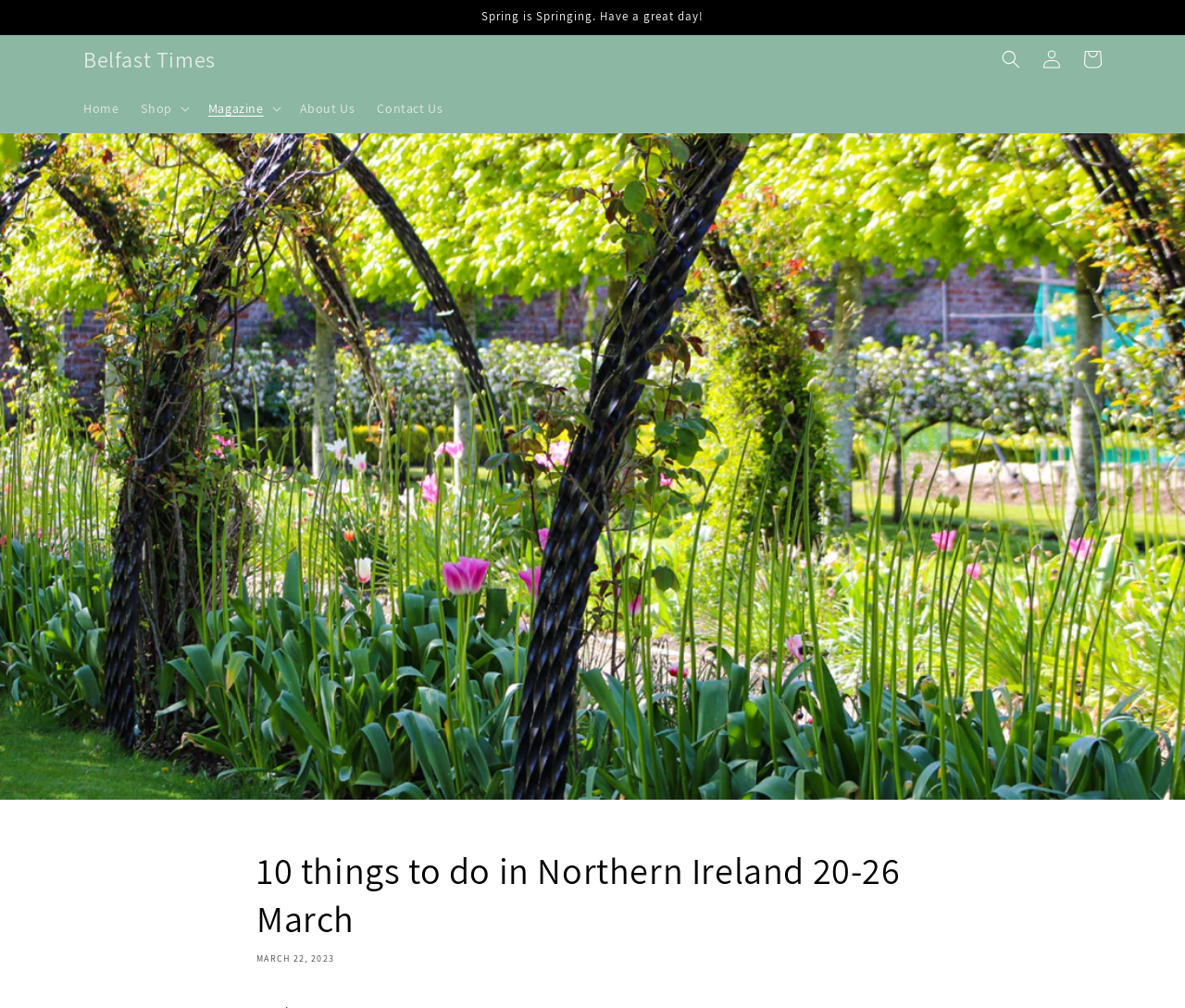Predict the bounding box of the UI element that fits this description: "photos".

None